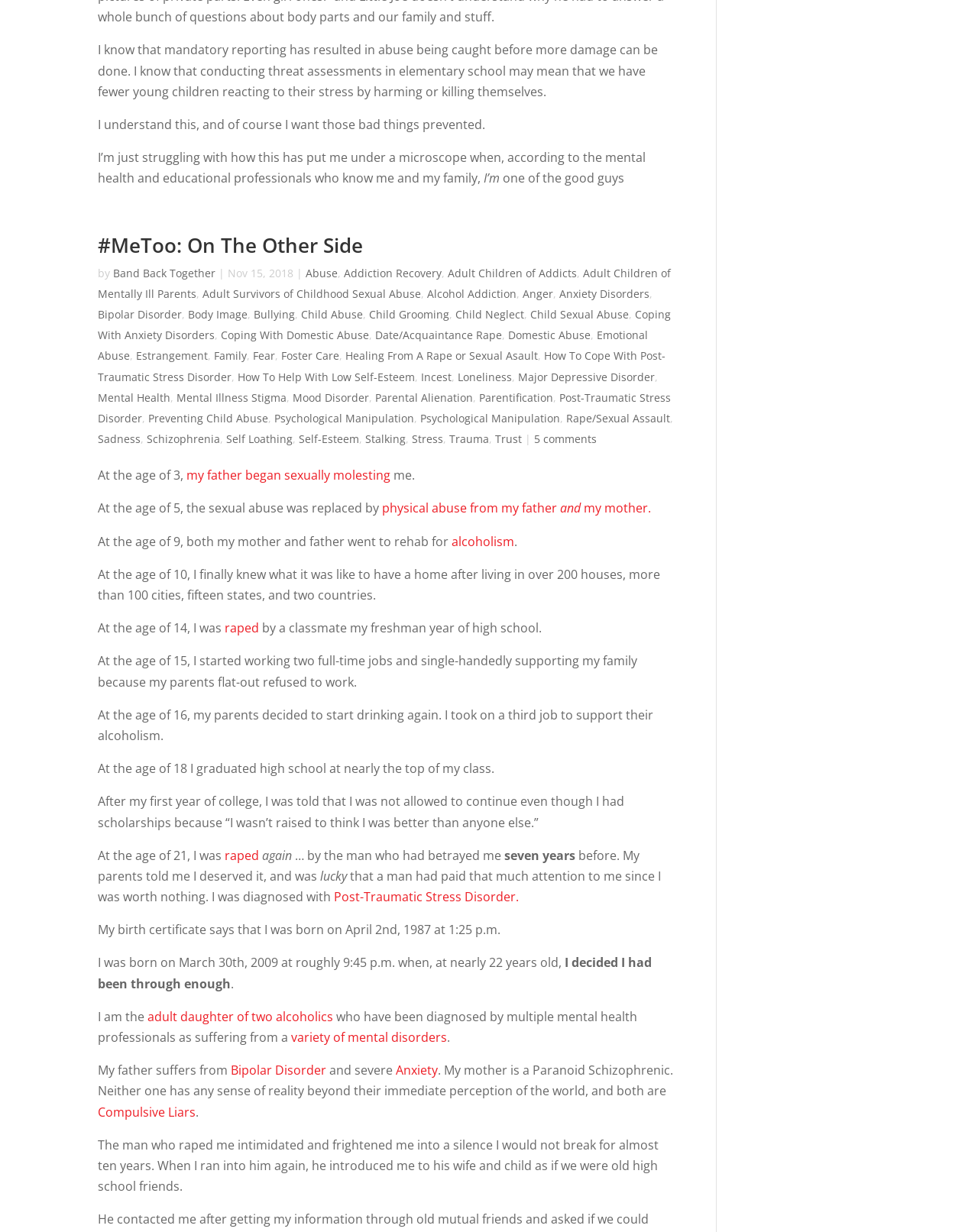Please identify the bounding box coordinates of the element's region that needs to be clicked to fulfill the following instruction: "Read more about 'Semiconductor Synthetic Biology Circuits and Communications for Information Storage (SemiSynBio-III)'". The bounding box coordinates should consist of four float numbers between 0 and 1, i.e., [left, top, right, bottom].

None